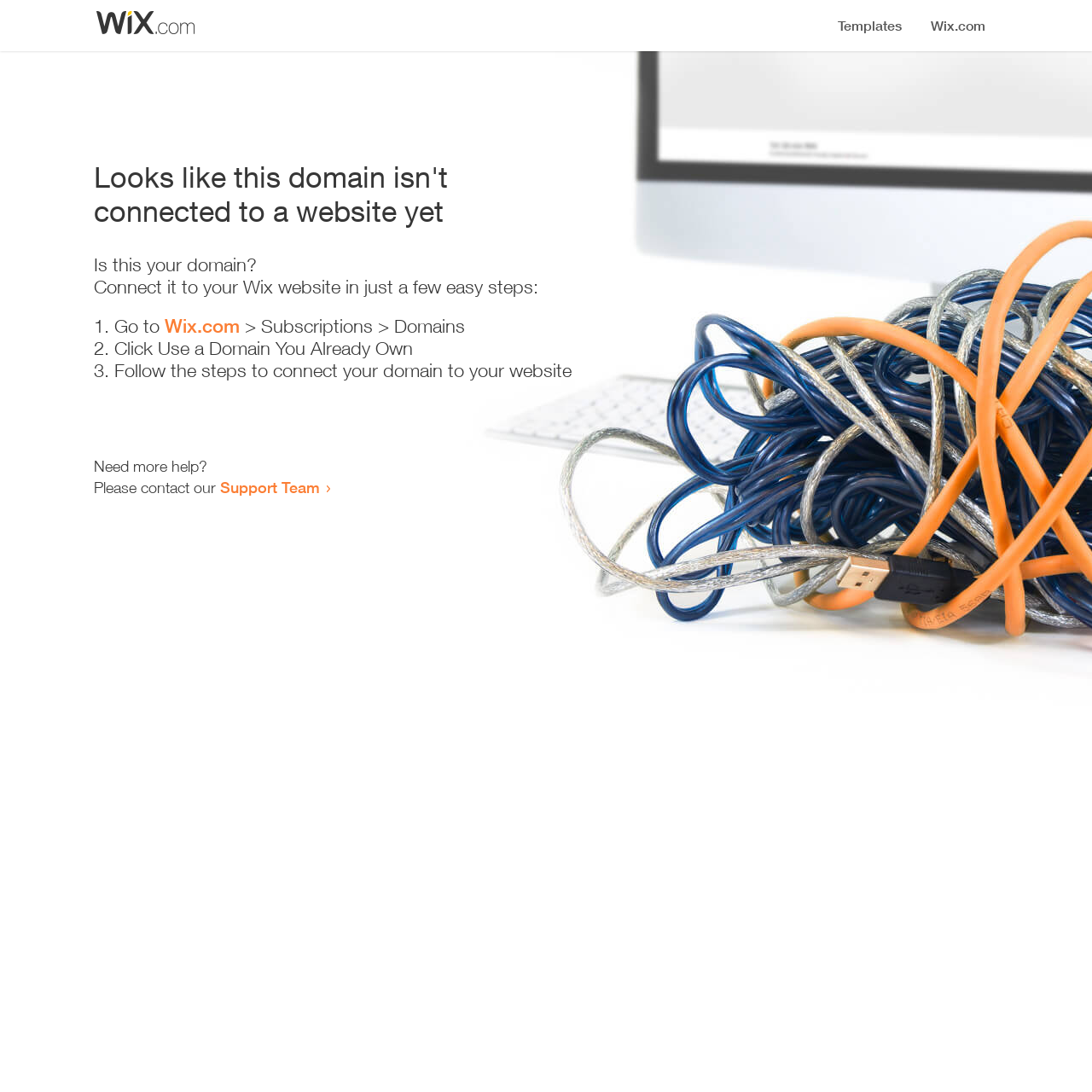Identify and provide the main heading of the webpage.

Looks like this domain isn't
connected to a website yet